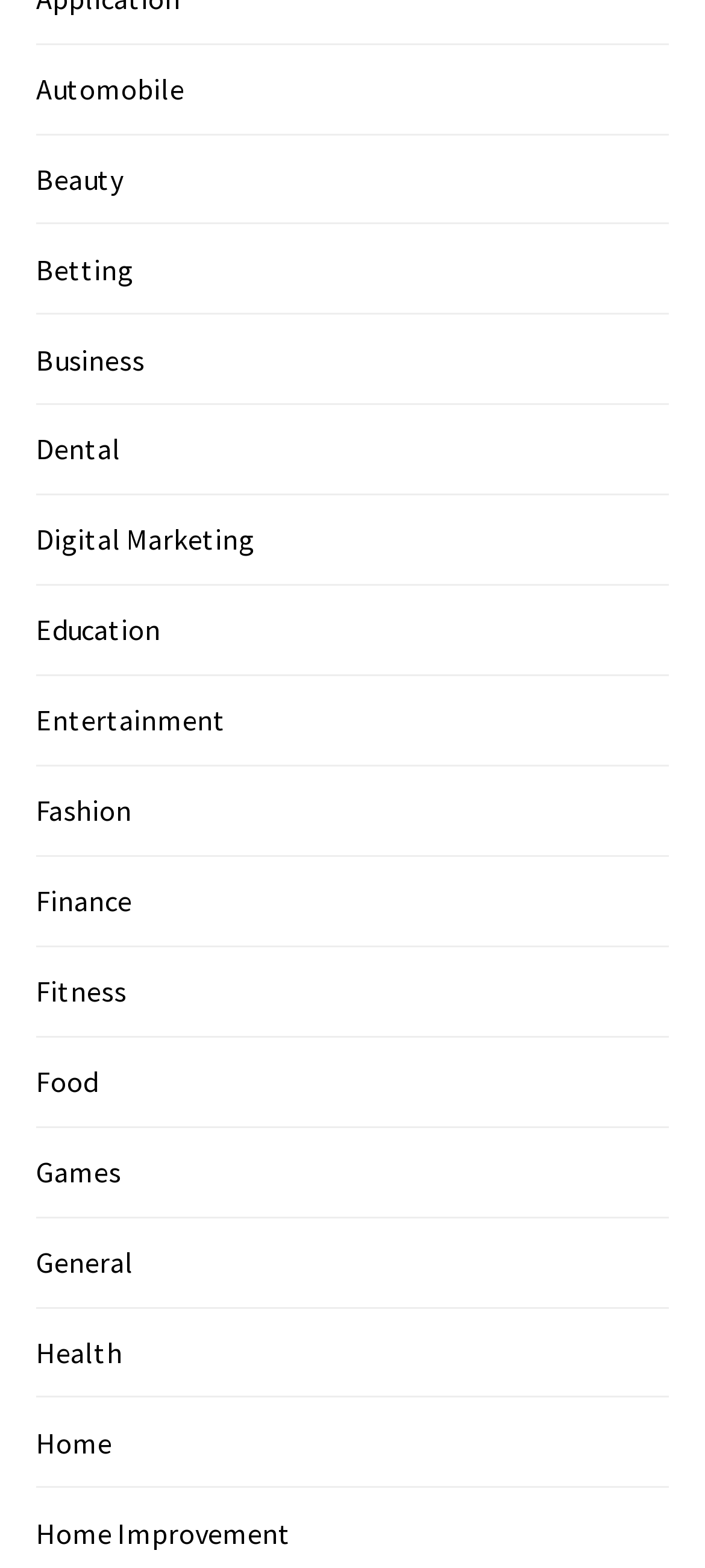Extract the bounding box coordinates for the HTML element that matches this description: "Betting". The coordinates should be four float numbers between 0 and 1, i.e., [left, top, right, bottom].

[0.051, 0.16, 0.19, 0.183]